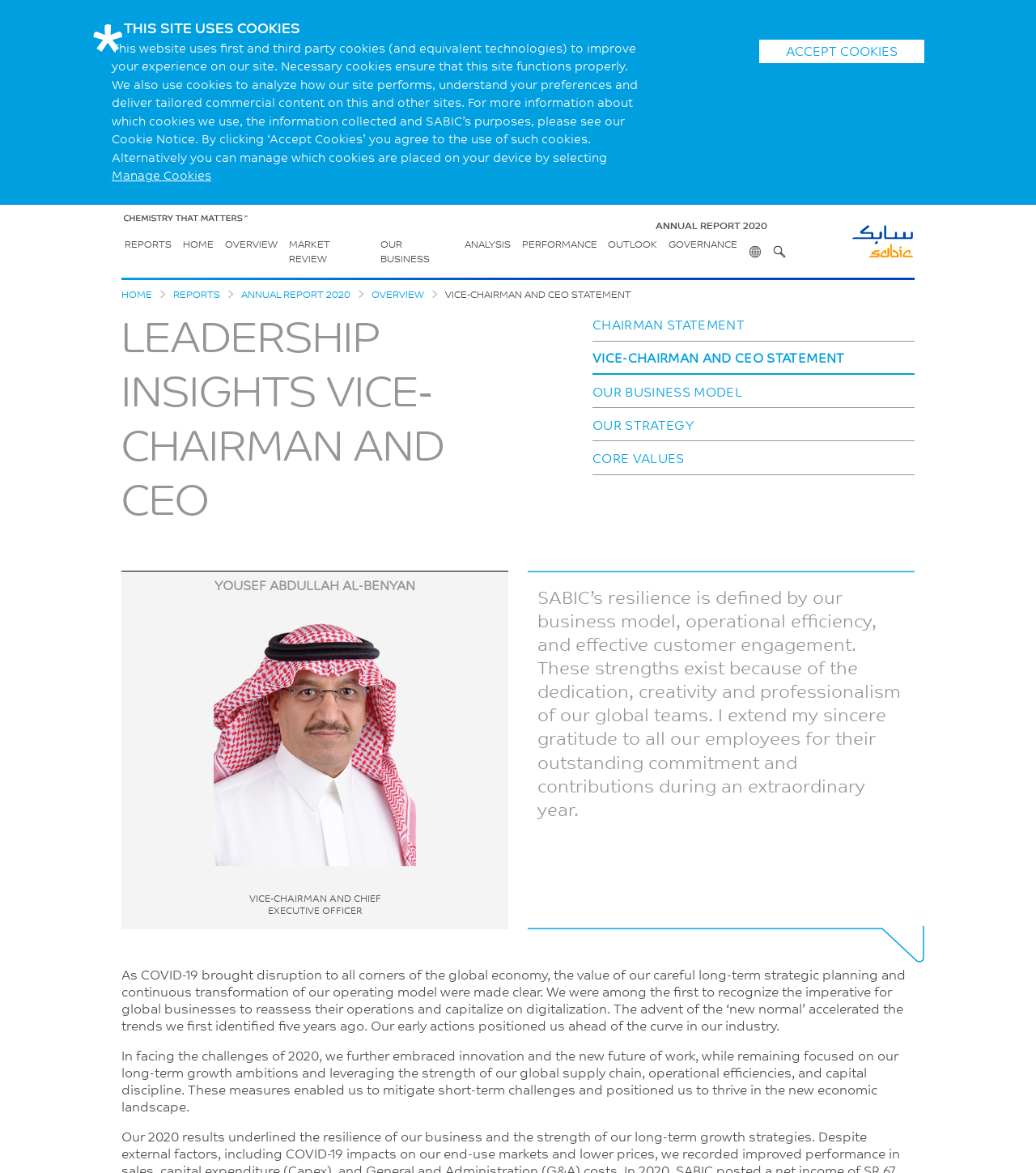Predict the bounding box of the UI element based on the description: "Vice-Chairman and CEO Statement". The coordinates should be four float numbers between 0 and 1, formatted as [left, top, right, bottom].

[0.572, 0.298, 0.815, 0.312]